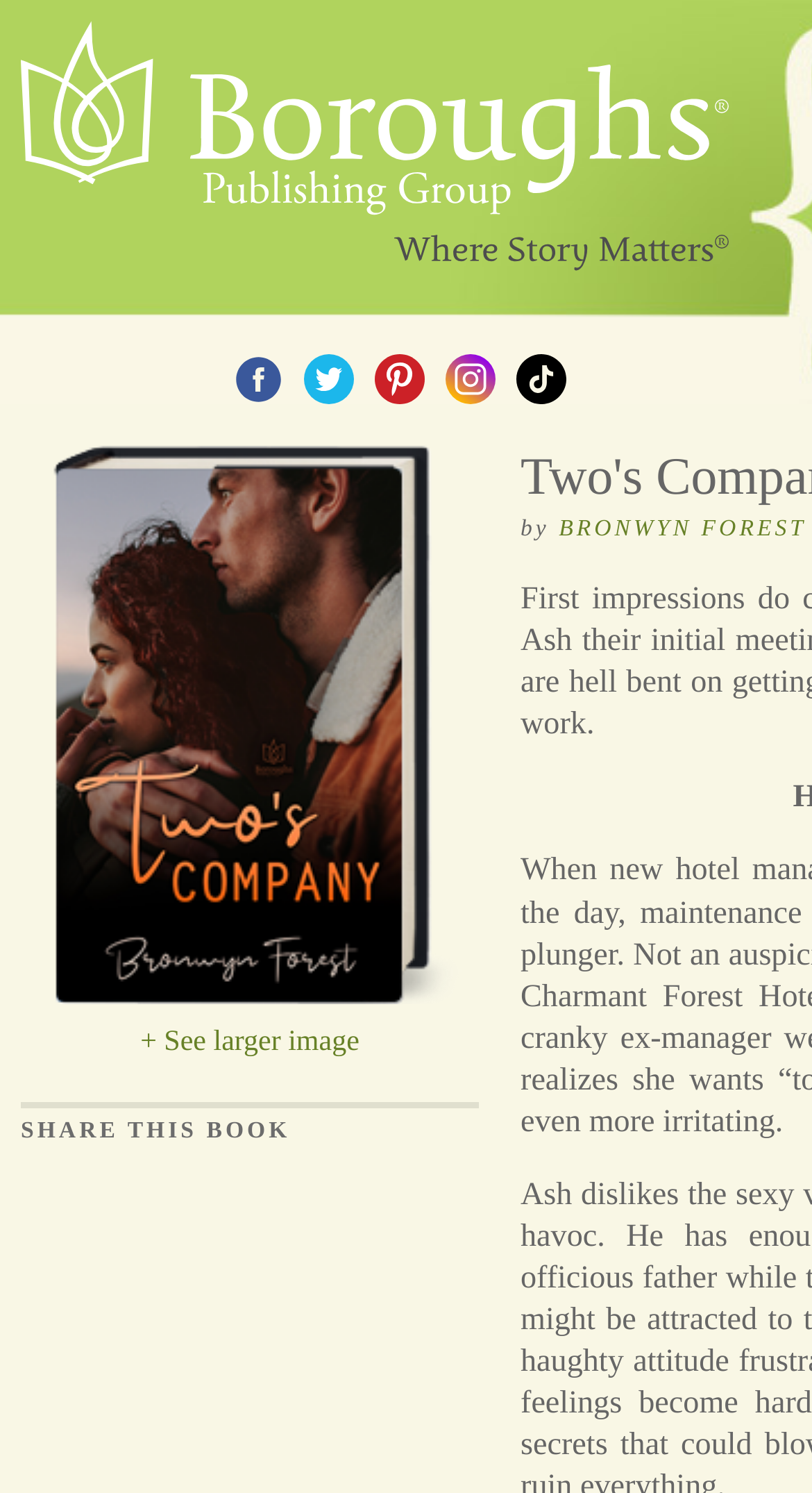What is the image above the 'SHARE THIS BOOK' heading?
Look at the image and answer the question using a single word or phrase.

A book cover